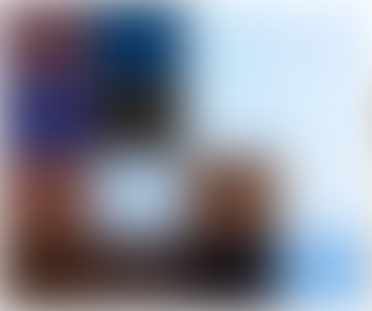Create an extensive caption that includes all significant details of the image.

The image showcases a laptop positioned on a desk, displaying a website page. The scene captures a modern workspace that emphasizes a blend of technology and organization. In the background, there are hints of decorative elements and a neatly arranged setup, suggesting a professional environment where website design and online marketing strategies, especially for the jewelry industry, are being developed. This setting aligns with the work of Guy Pineda, who is recognized for his extensive experience in building websites and providing digital marketing services. Overall, the image reflects a commitment to quality design and effective online presence, integral to the success of businesses in today's digital landscape.